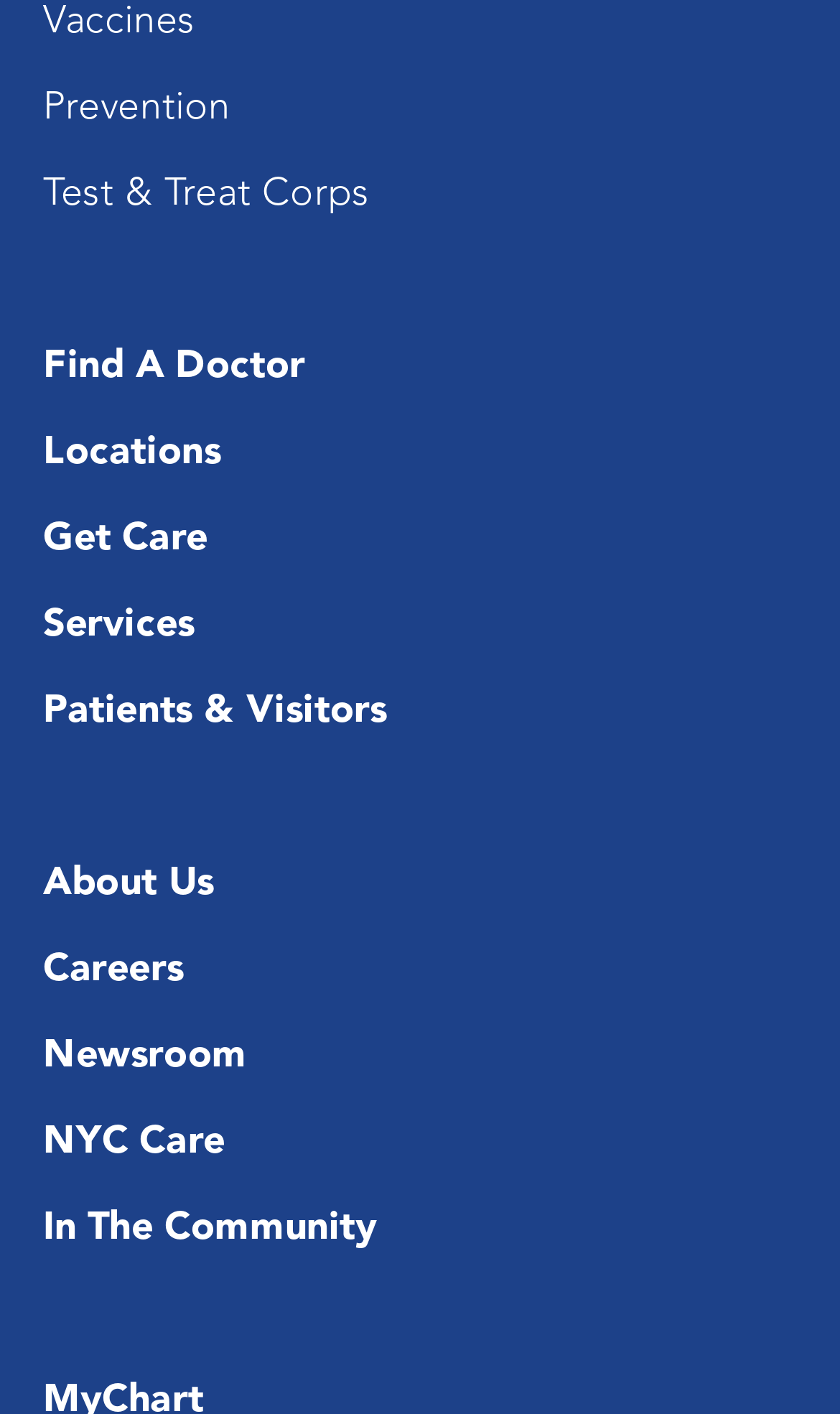Can you show the bounding box coordinates of the region to click on to complete the task described in the instruction: "Explore services"?

[0.051, 0.419, 0.232, 0.464]